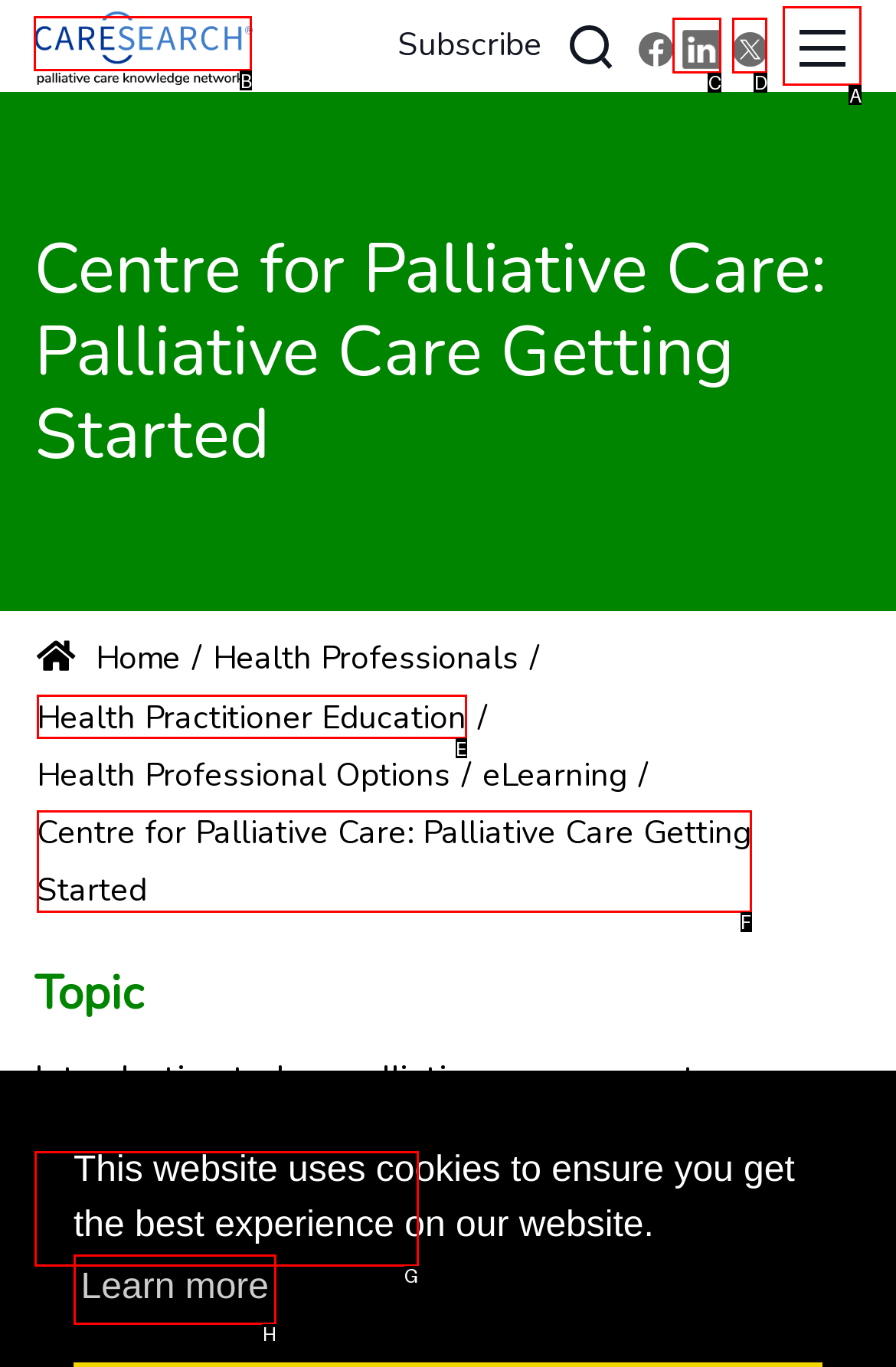Decide which letter you need to select to fulfill the task: Click the CareSearch link
Answer with the letter that matches the correct option directly.

B